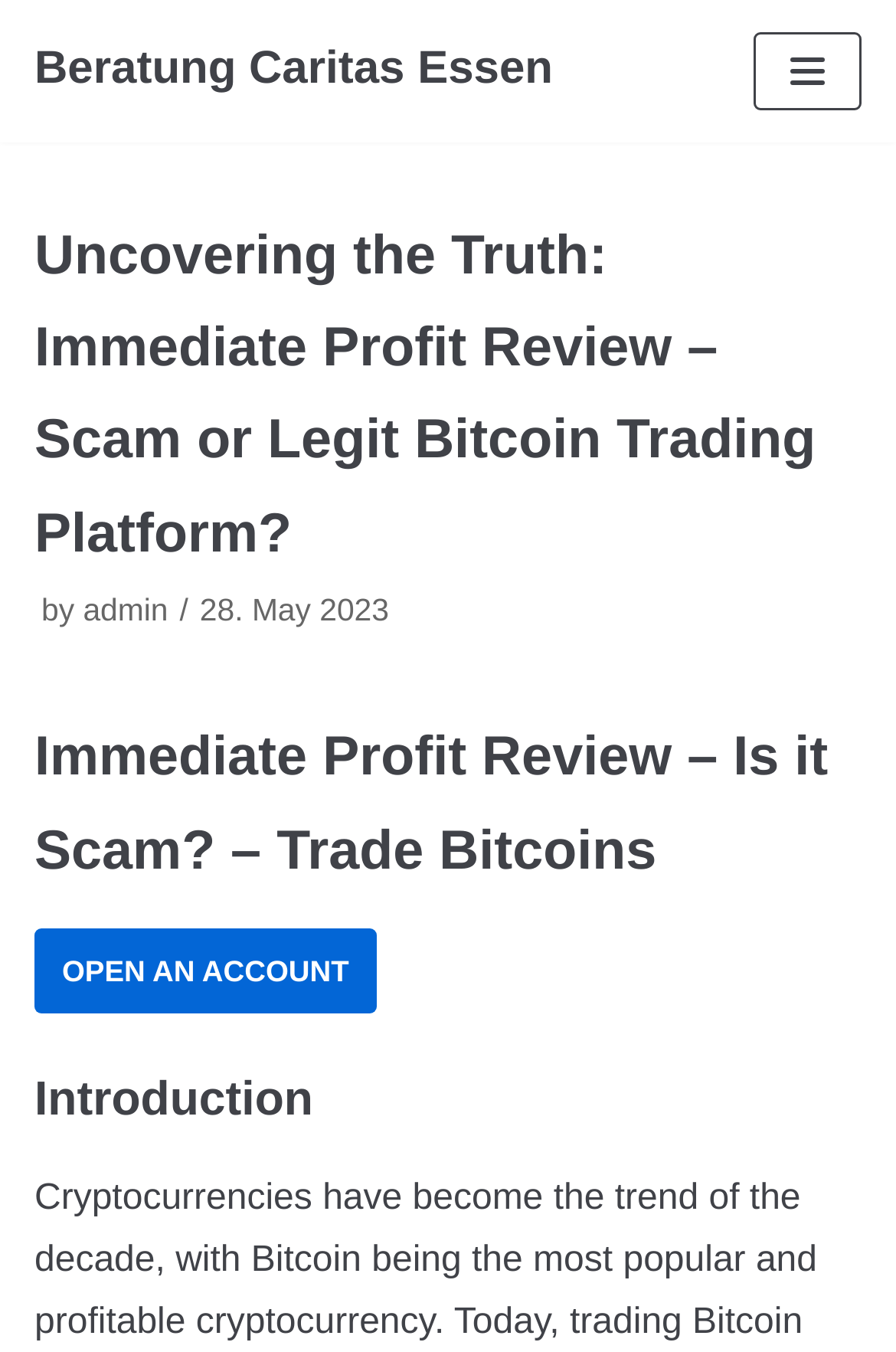Please reply to the following question using a single word or phrase: 
What is the date of the article?

28. May 2023